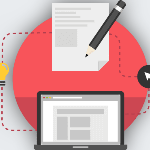Respond to the following query with just one word or a short phrase: 
What is displayed on the laptop screen?

Document or outline